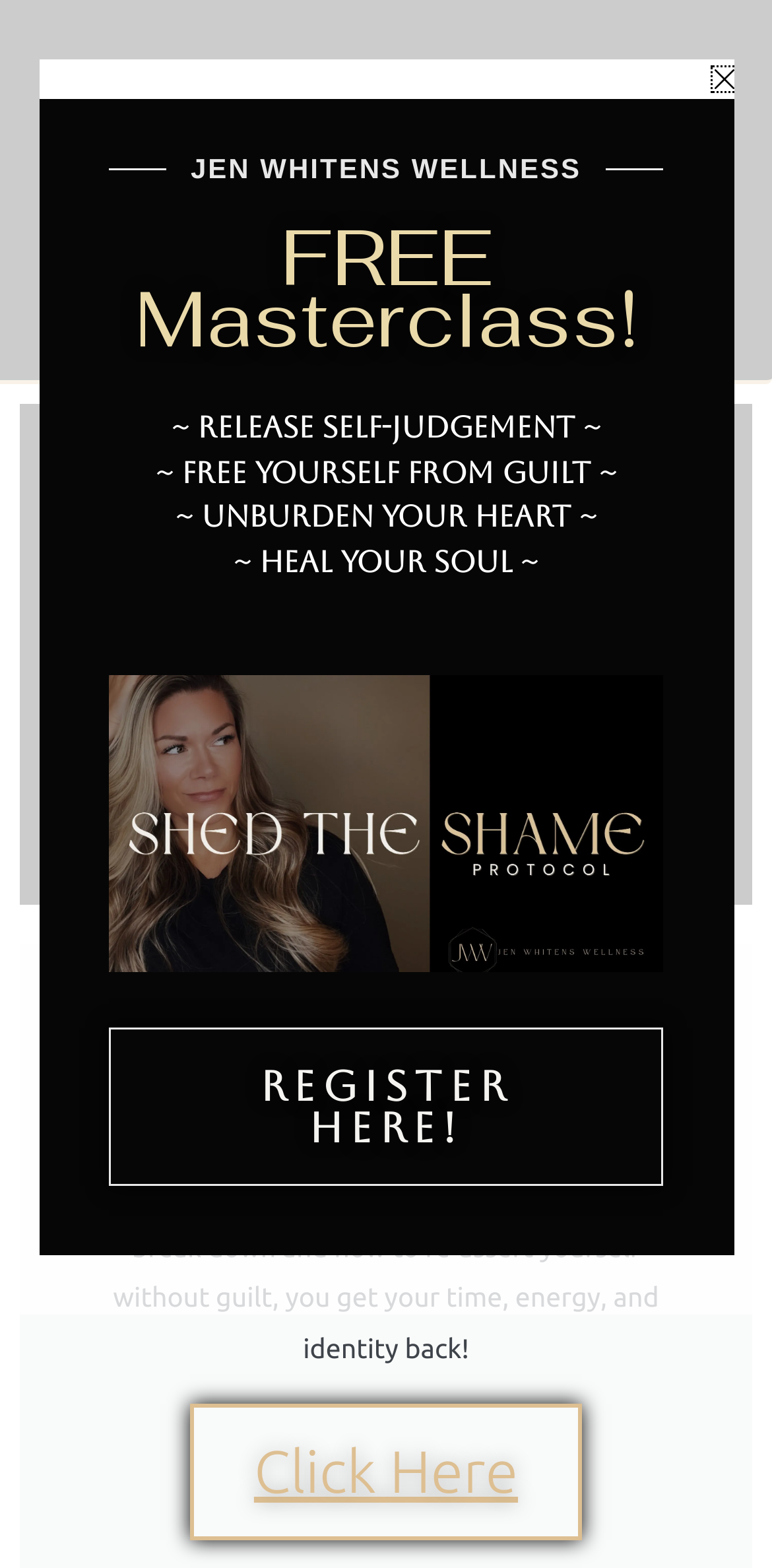How can I register for the masterclass?
Please give a detailed and thorough answer to the question, covering all relevant points.

I found the answer by looking at the link element with the content 'Register Here!', which is likely to be the call-to-action to register for the masterclass.